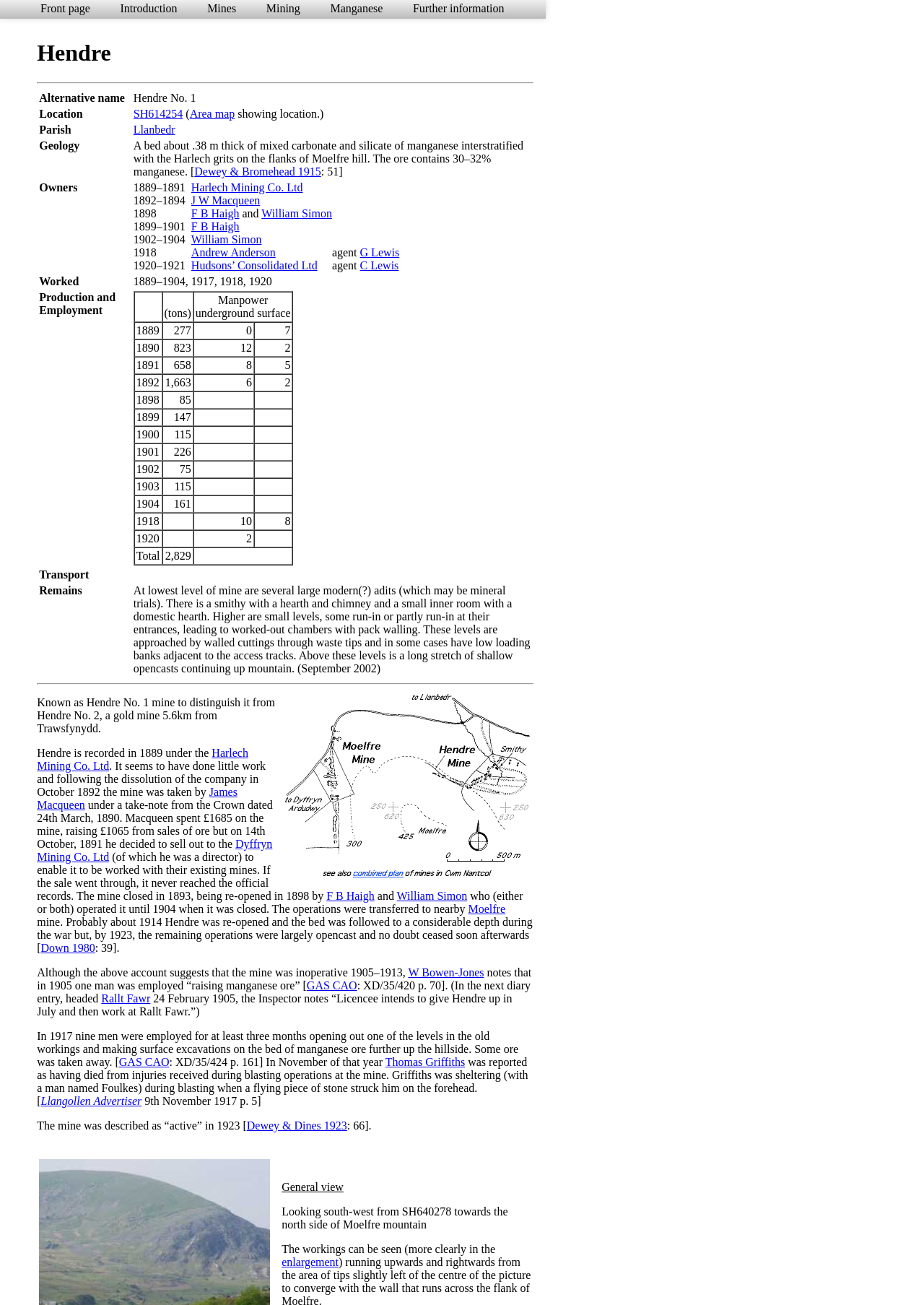Can you find the bounding box coordinates for the element that needs to be clicked to execute this instruction: "Explore the location of the mine on the area map"? The coordinates should be given as four float numbers between 0 and 1, i.e., [left, top, right, bottom].

[0.205, 0.082, 0.254, 0.092]